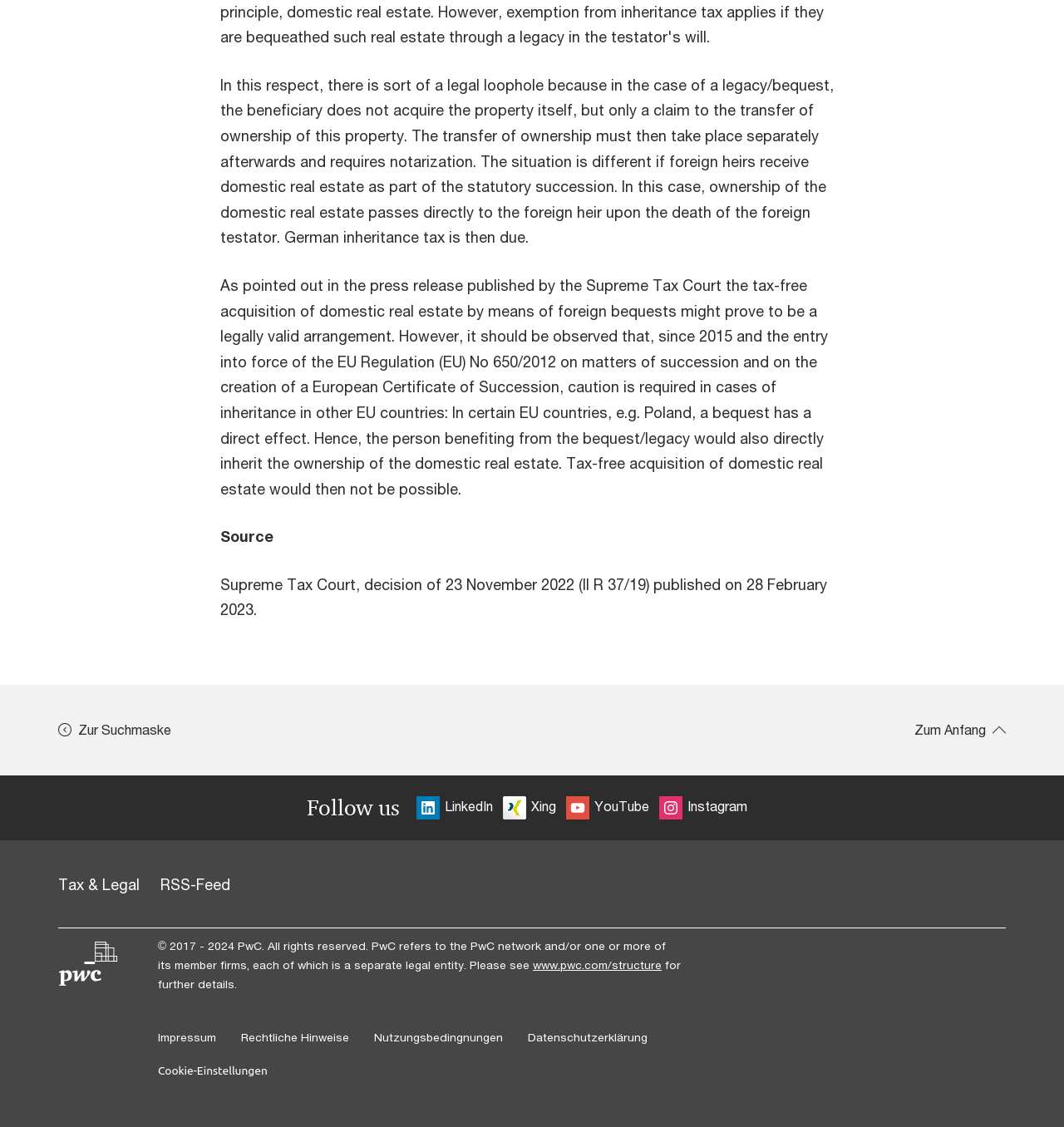Provide a single word or phrase to answer the given question: 
What is the source of the information?

Supreme Tax Court